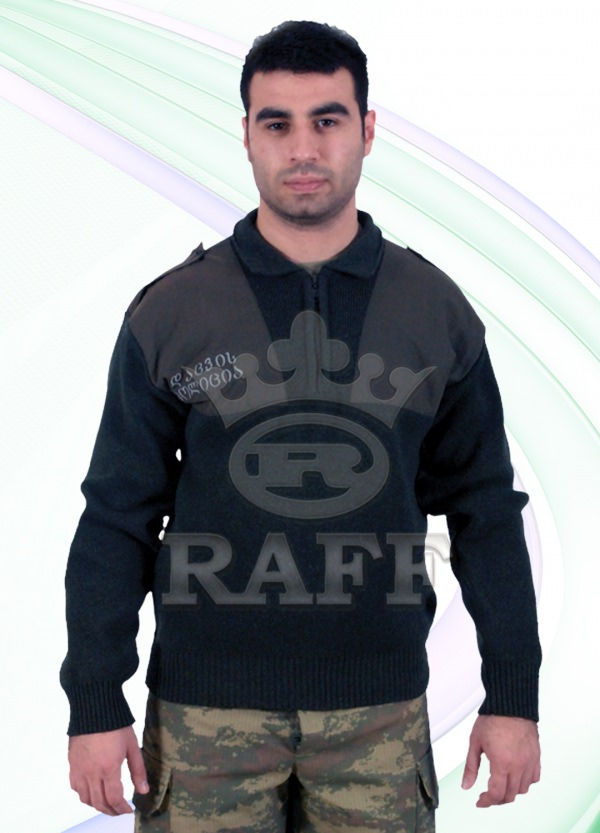What is the brand of the uniform?
Please provide a comprehensive answer based on the details in the screenshot.

The brand of the uniform can be identified by looking at the logo prominently displayed on the sweater, which is mentioned in the caption as 'RAFF', reflecting the brand's identity in military apparel.